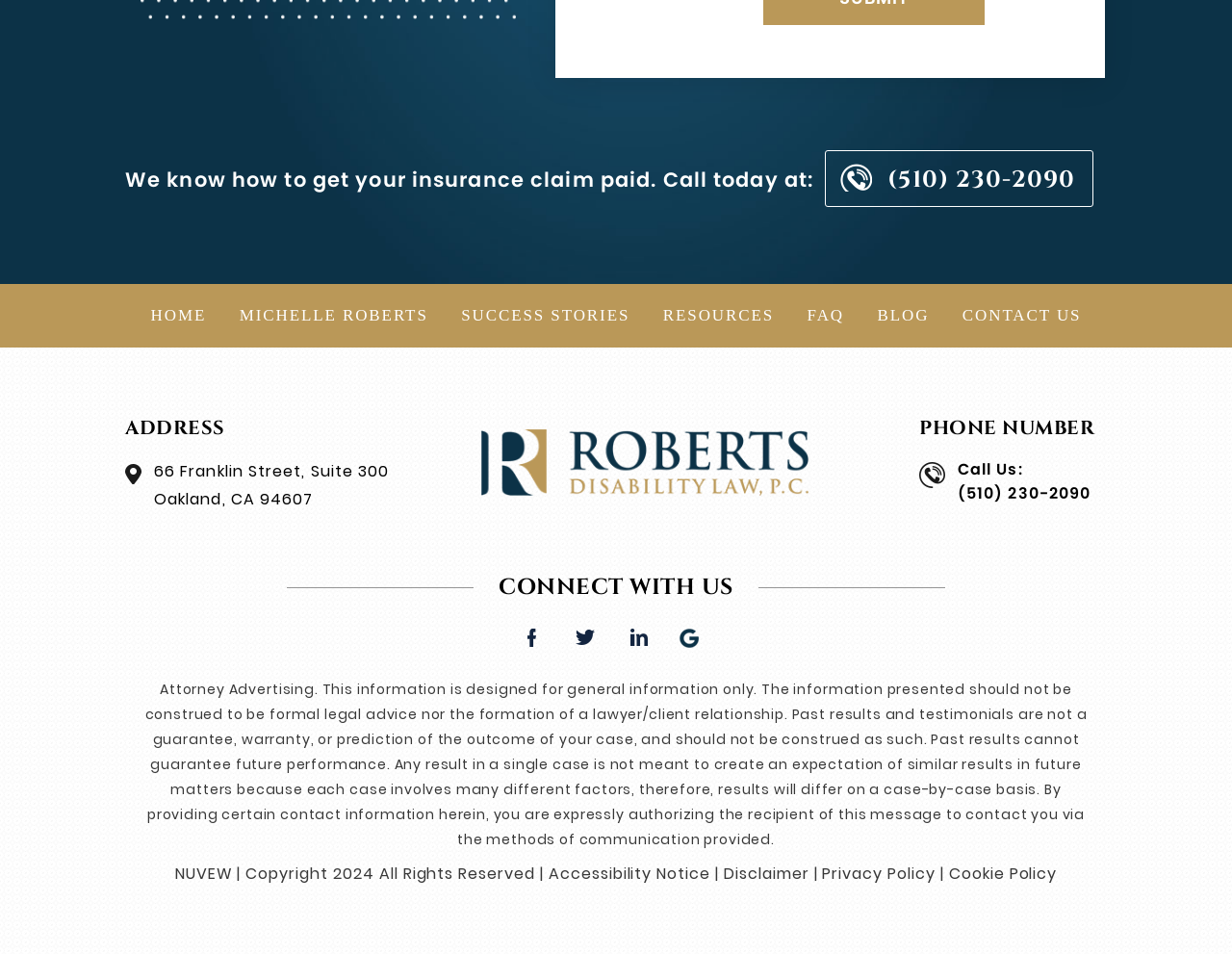What is the disclaimer about?
Refer to the screenshot and respond with a concise word or phrase.

Attorney Advertising